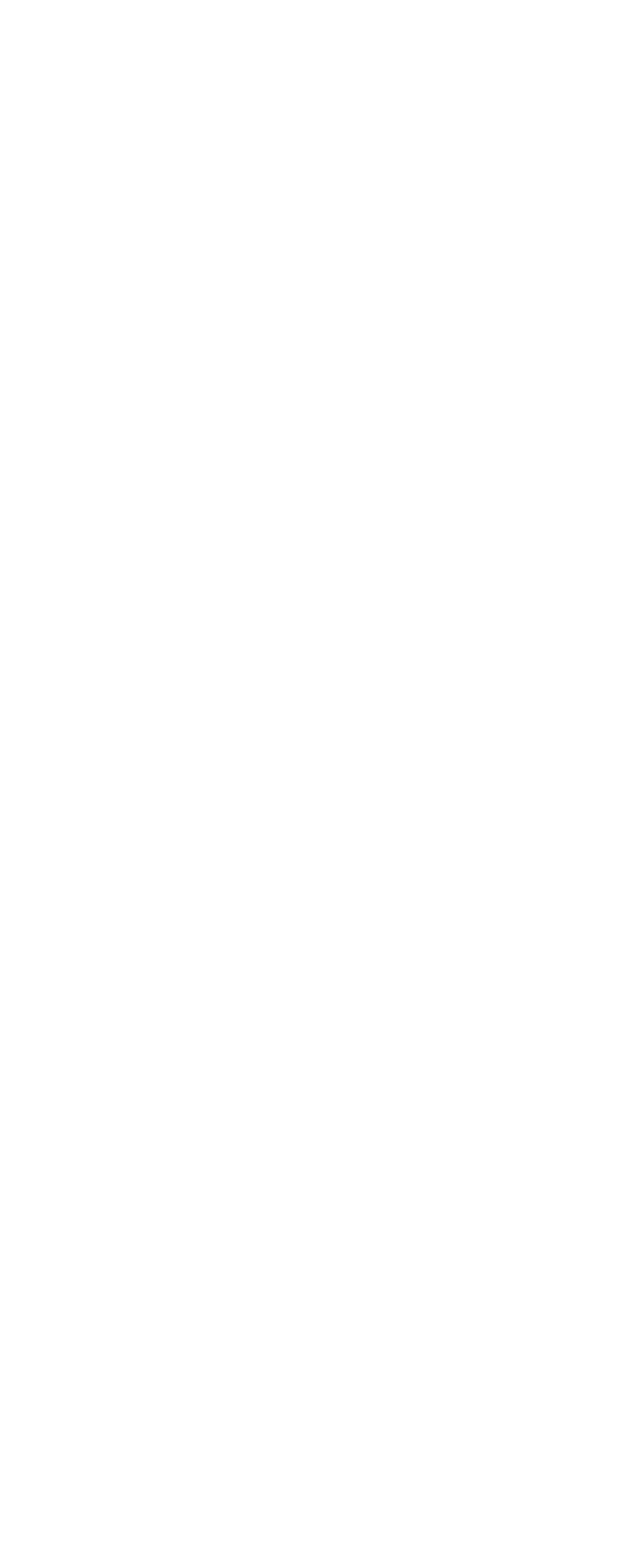Identify the bounding box coordinates of the region I need to click to complete this instruction: "View Terms of Use".

None